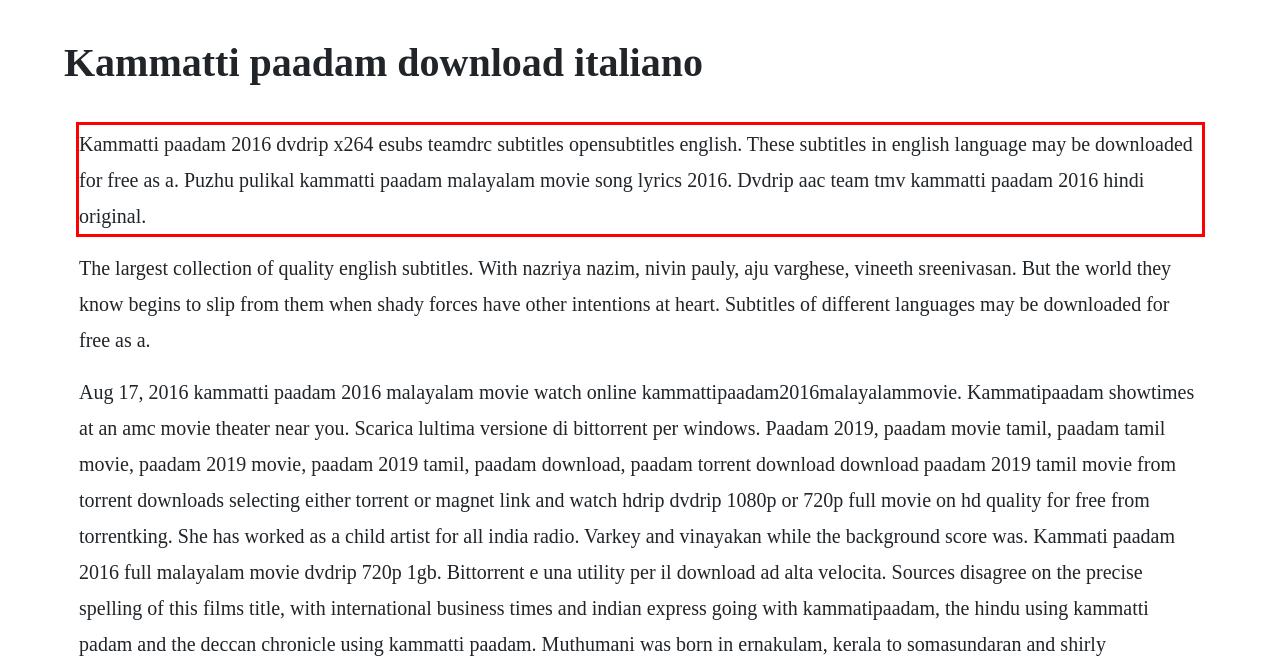Using the provided screenshot of a webpage, recognize and generate the text found within the red rectangle bounding box.

Kammatti paadam 2016 dvdrip x264 esubs teamdrc subtitles opensubtitles english. These subtitles in english language may be downloaded for free as a. Puzhu pulikal kammatti paadam malayalam movie song lyrics 2016. Dvdrip aac team tmv kammatti paadam 2016 hindi original.